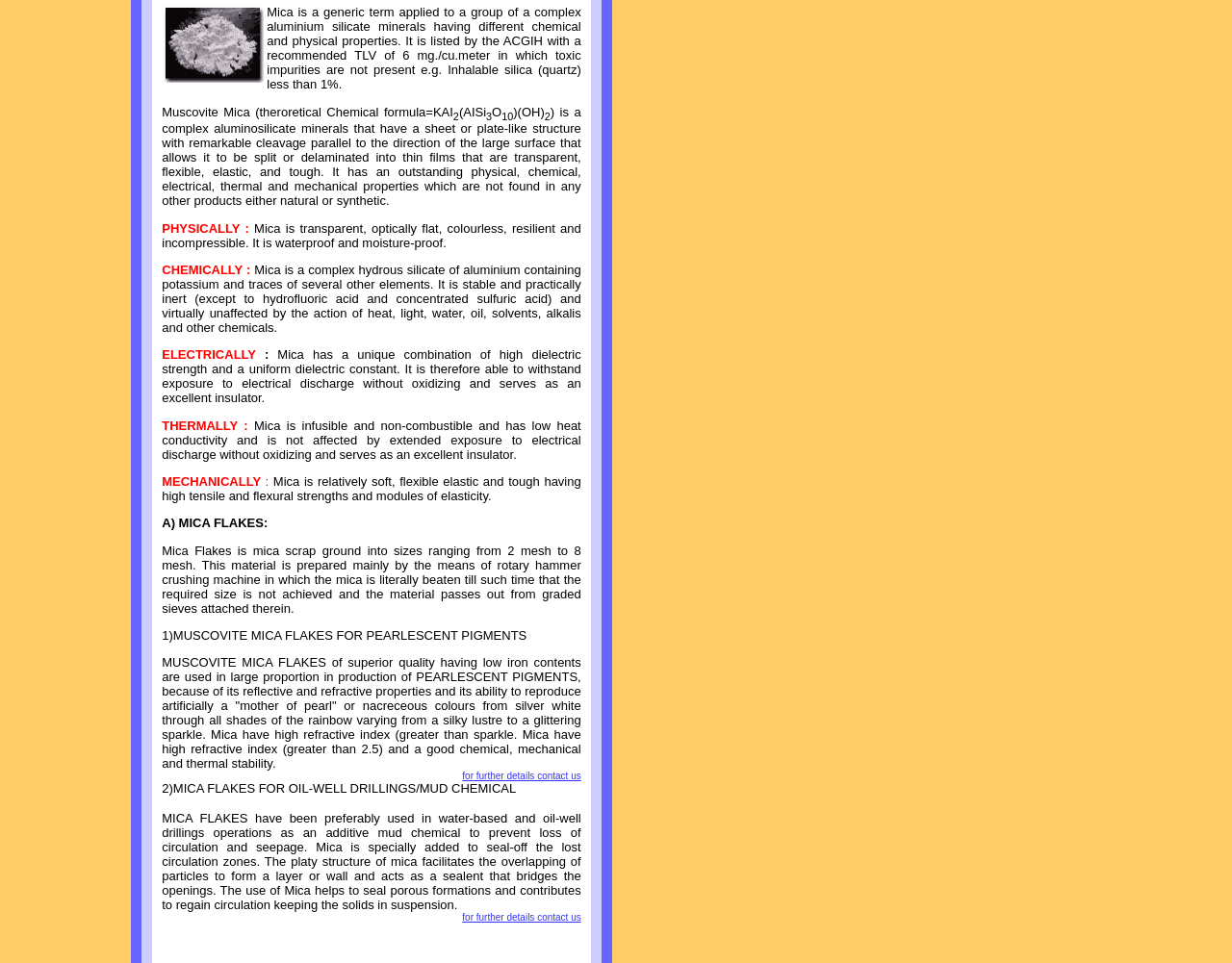For the following element description, predict the bounding box coordinates in the format (top-left x, top-left y, bottom-right x, bottom-right y). All values should be floating point numbers between 0 and 1. Description: for further details contact us

[0.375, 0.947, 0.472, 0.958]